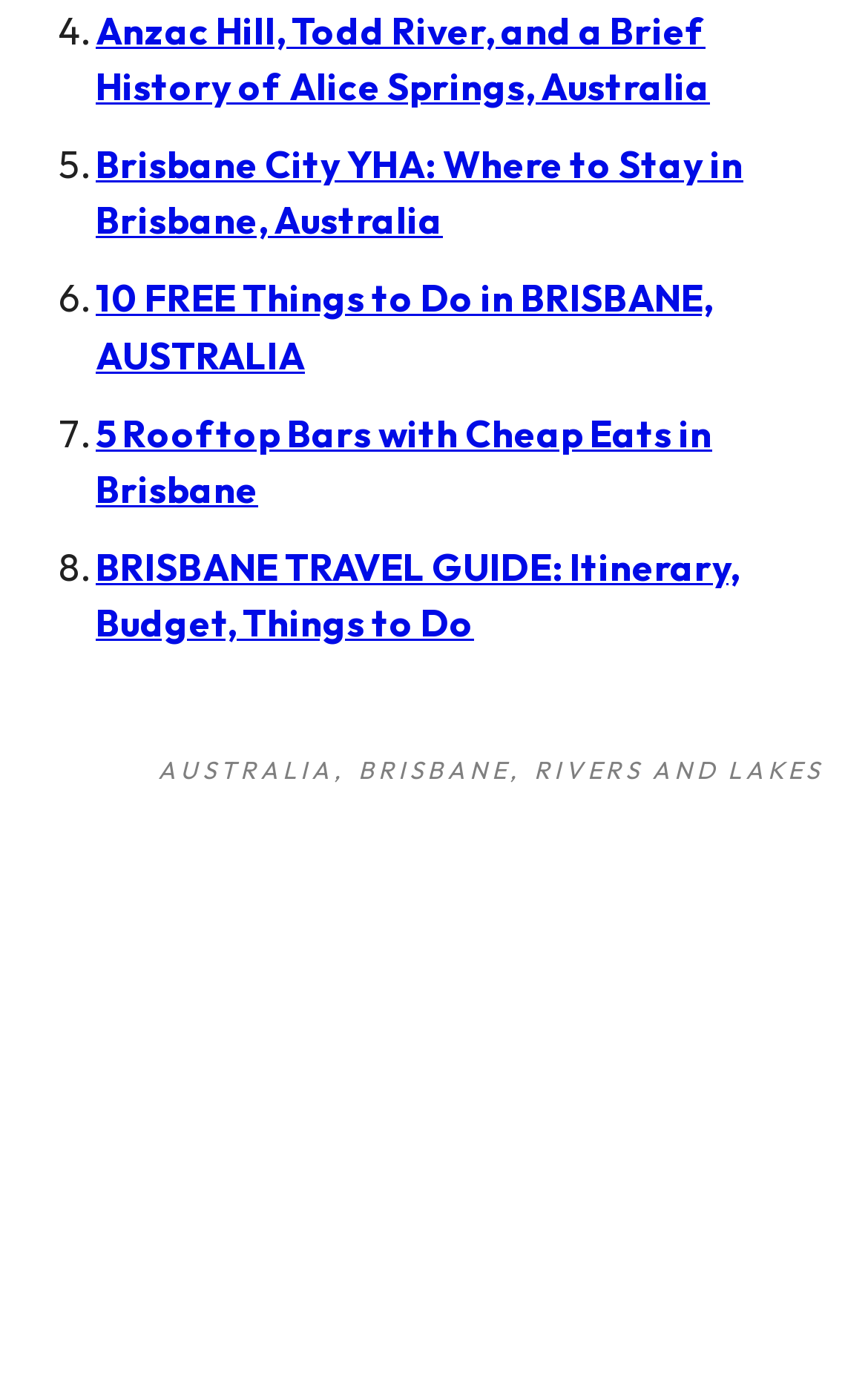What is the purpose of the 'Post navigation' section?
Provide a fully detailed and comprehensive answer to the question.

The 'Post navigation' section is likely used for navigation between posts or articles on the webpage, allowing users to move to the next or previous post.